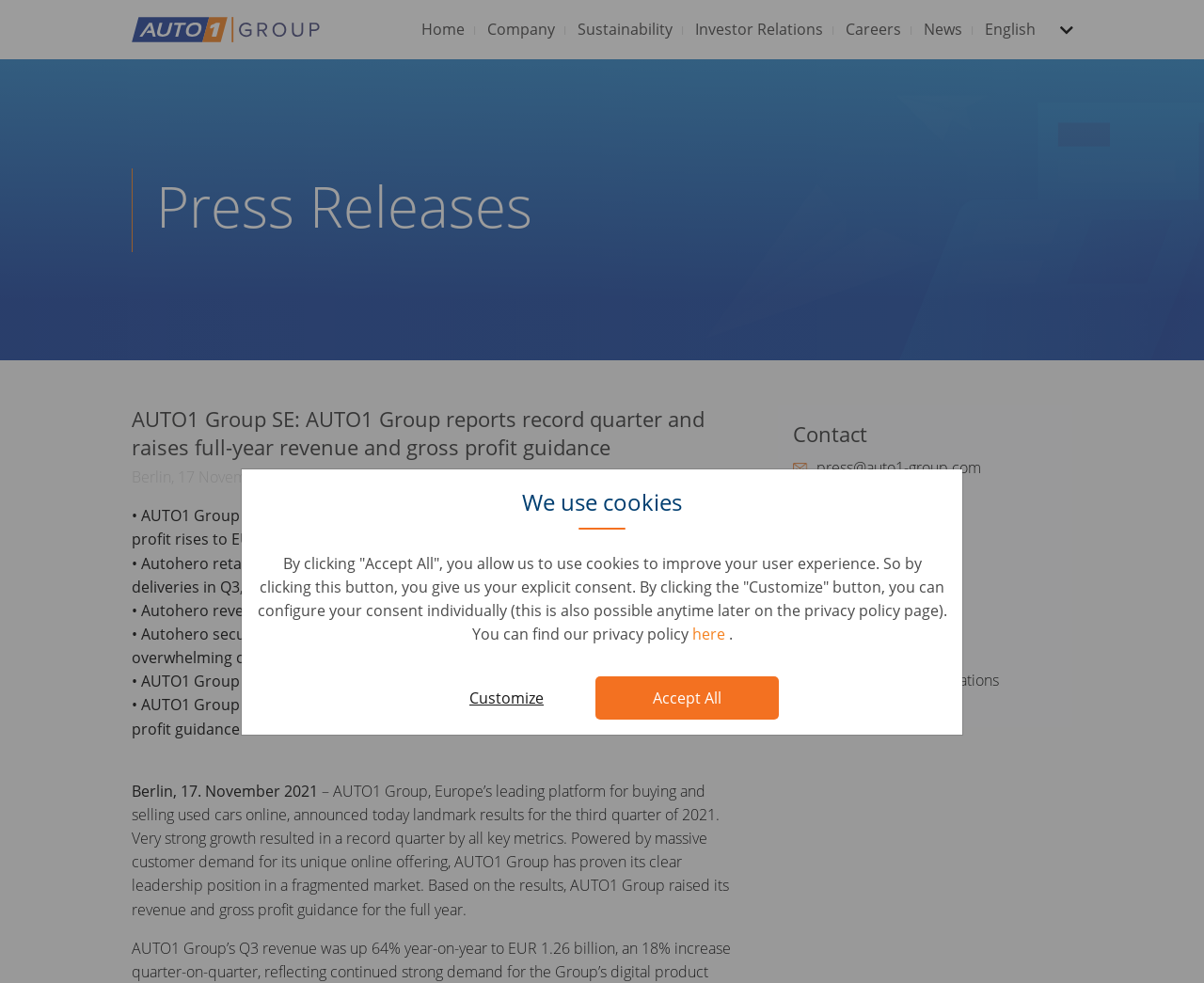Given the following UI element description: "Company", find the bounding box coordinates in the webpage screenshot.

[0.395, 0.01, 0.47, 0.061]